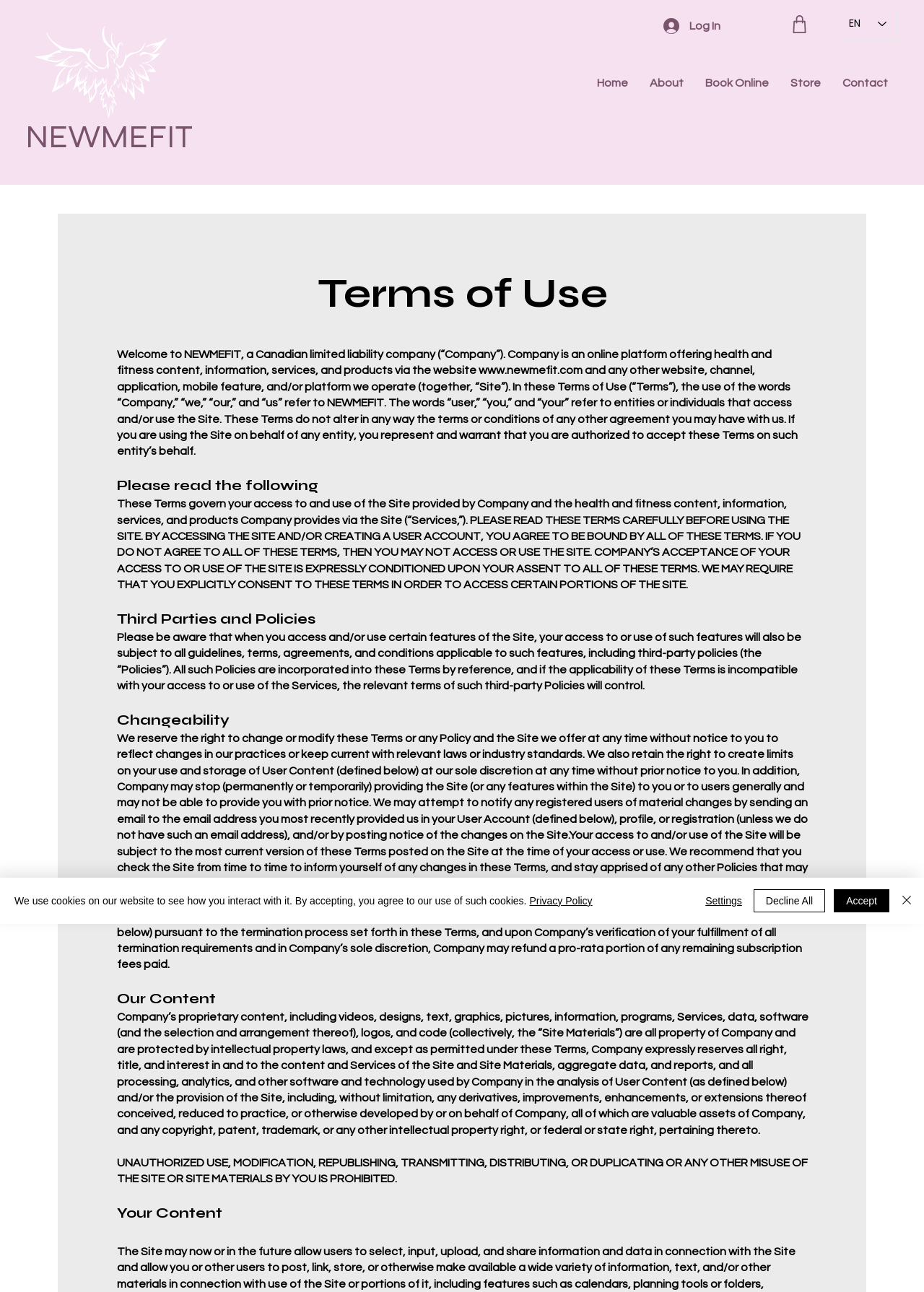Detail the various sections and features of the webpage.

The webpage is titled "Term of Use | Newmefit" and has a prominent heading "NEWMEFIT" at the top. On the top-right corner, there is a "Log In" button accompanied by a small image. Next to it, there is a "Shop" link and a language selector combobox with the current selection being "English" indicated by the text "EN".

Below the top section, there is a navigation menu labeled "Site" that contains links to "Home", "About", "Book Online", "Store", and "Contact". 

The main content of the webpage is divided into sections, each with a heading. The first section is titled "Terms of Use" and provides a welcome message and an introduction to the terms of use. The text explains that the terms govern the user's access to and use of the site and its services.

The following sections are titled "Please read the following", "Third Parties and Policies", "Changeability", "Our Content", and "Your Content". These sections provide detailed information about the terms of use, including the user's agreement to be bound by the terms, the company's right to change or modify the terms, and the user's responsibility to review and become familiar with any modifications.

At the bottom of the webpage, there is an alert message that informs users about the use of cookies on the website. The message includes a link to the "Privacy Policy" and buttons to "Accept", "Decline All", "Settings", and "Close" the alert.